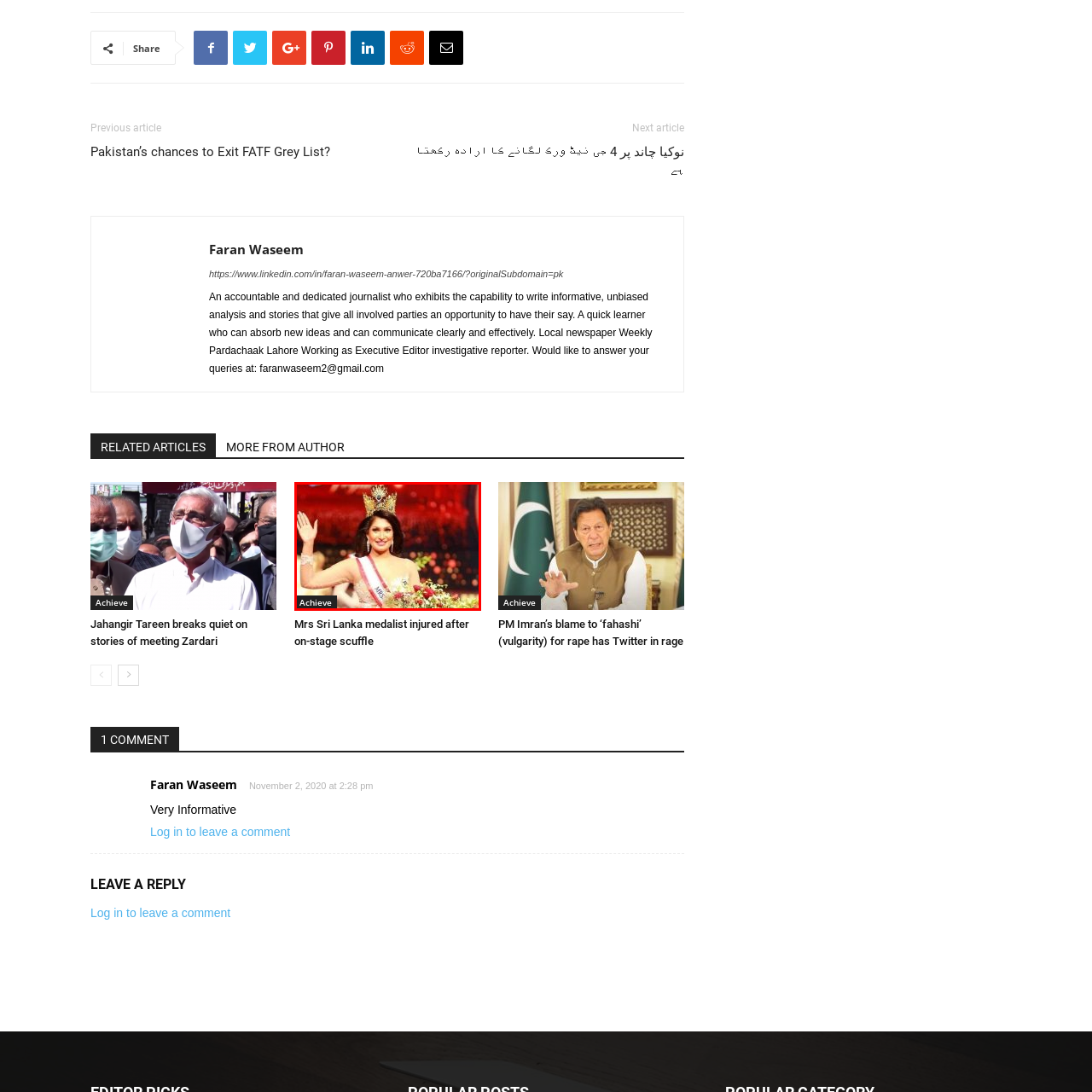Analyze the content inside the red box, What is the beauty queen holding? Provide a short answer using a single word or phrase.

A bouquet of flowers